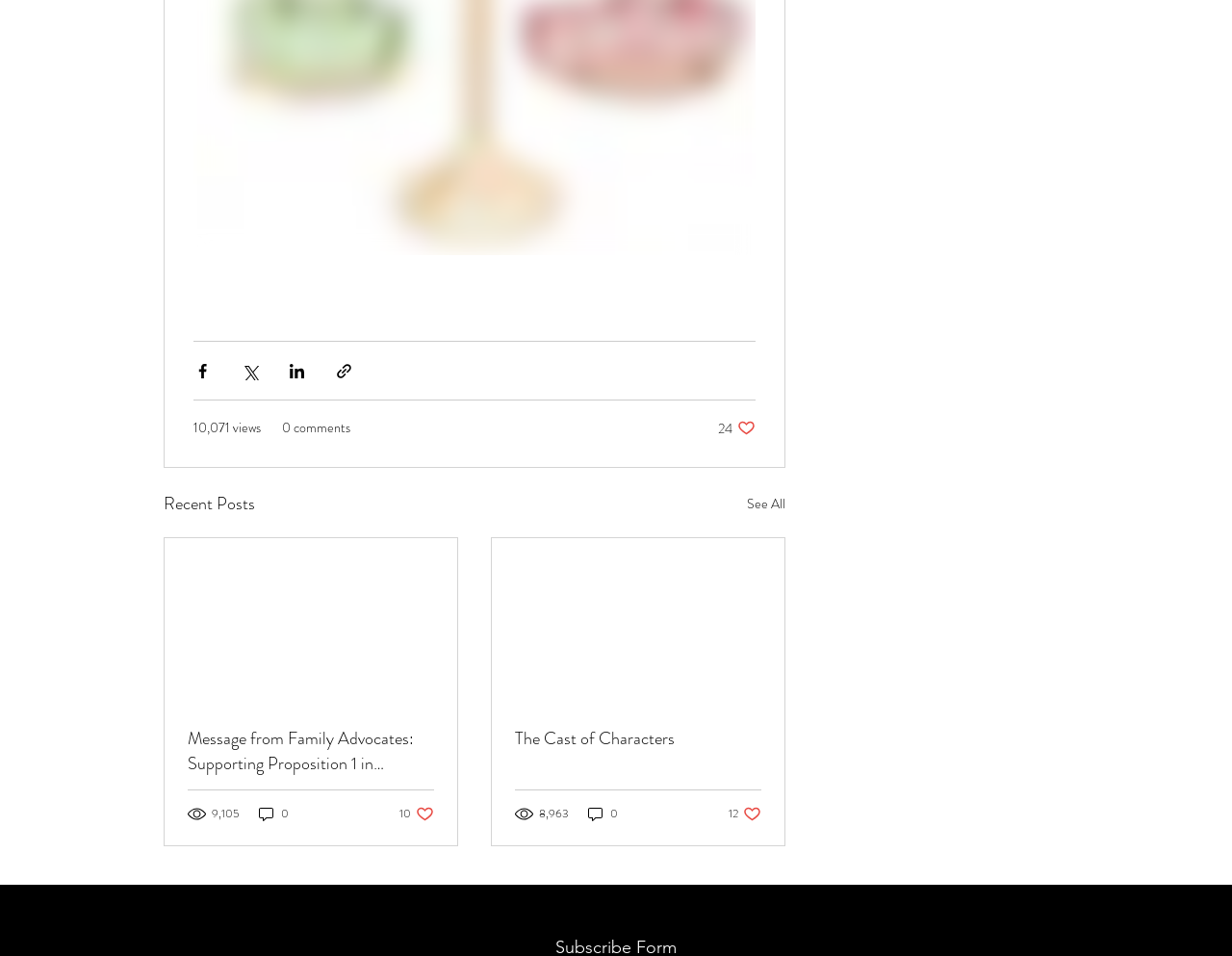Identify the bounding box coordinates for the region of the element that should be clicked to carry out the instruction: "Share via Facebook". The bounding box coordinates should be four float numbers between 0 and 1, i.e., [left, top, right, bottom].

[0.157, 0.379, 0.172, 0.398]